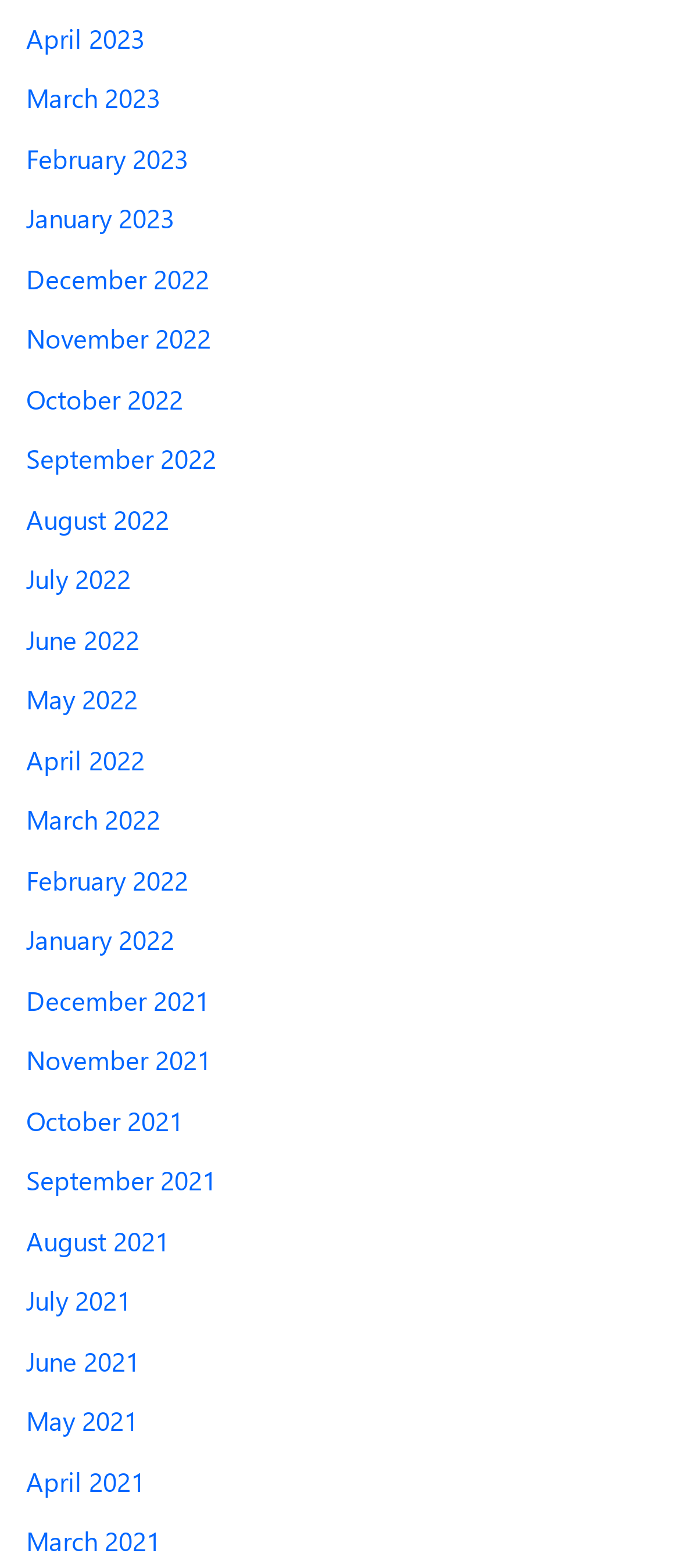Please find the bounding box coordinates of the section that needs to be clicked to achieve this instruction: "access January 2023".

[0.038, 0.128, 0.256, 0.15]